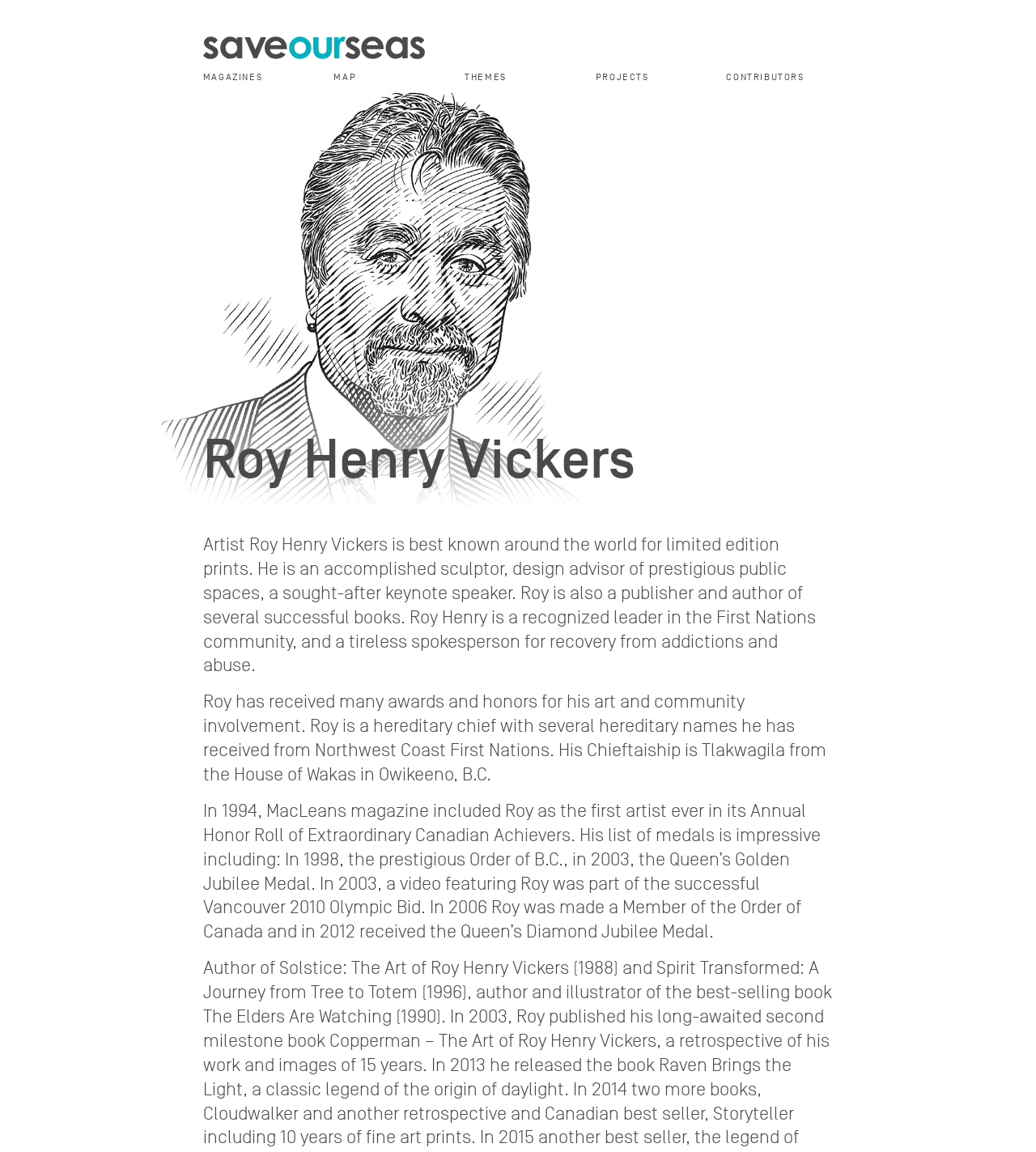Summarize the webpage comprehensively, mentioning all visible components.

The webpage is about Roy Henry Vickers, a renowned artist. At the top left corner, there is a logo link with an accompanying image. Below the logo, there is a navigation menu with five links: "MAGAZINES", "MAP", "THEMES", "PROJECTS", and "CONTRIBUTORS", arranged horizontally from left to right. 

To the right of the navigation menu, there is an empty link with no text. Below the navigation menu, there is a large heading that reads "Roy Henry Vickers". 

Under the heading, there are three paragraphs of text that describe Roy Henry Vickers' accomplishments and biography. The first paragraph mentions his limited edition prints, sculpting, design advisory work, and keynote speaking engagements. The second paragraph discusses his awards and honors, including his hereditary chief title and recognition from Northwest Coast First Nations. The third paragraph lists his impressive medals and achievements, including the Order of B.C., the Queen's Golden Jubilee Medal, and the Order of Canada.